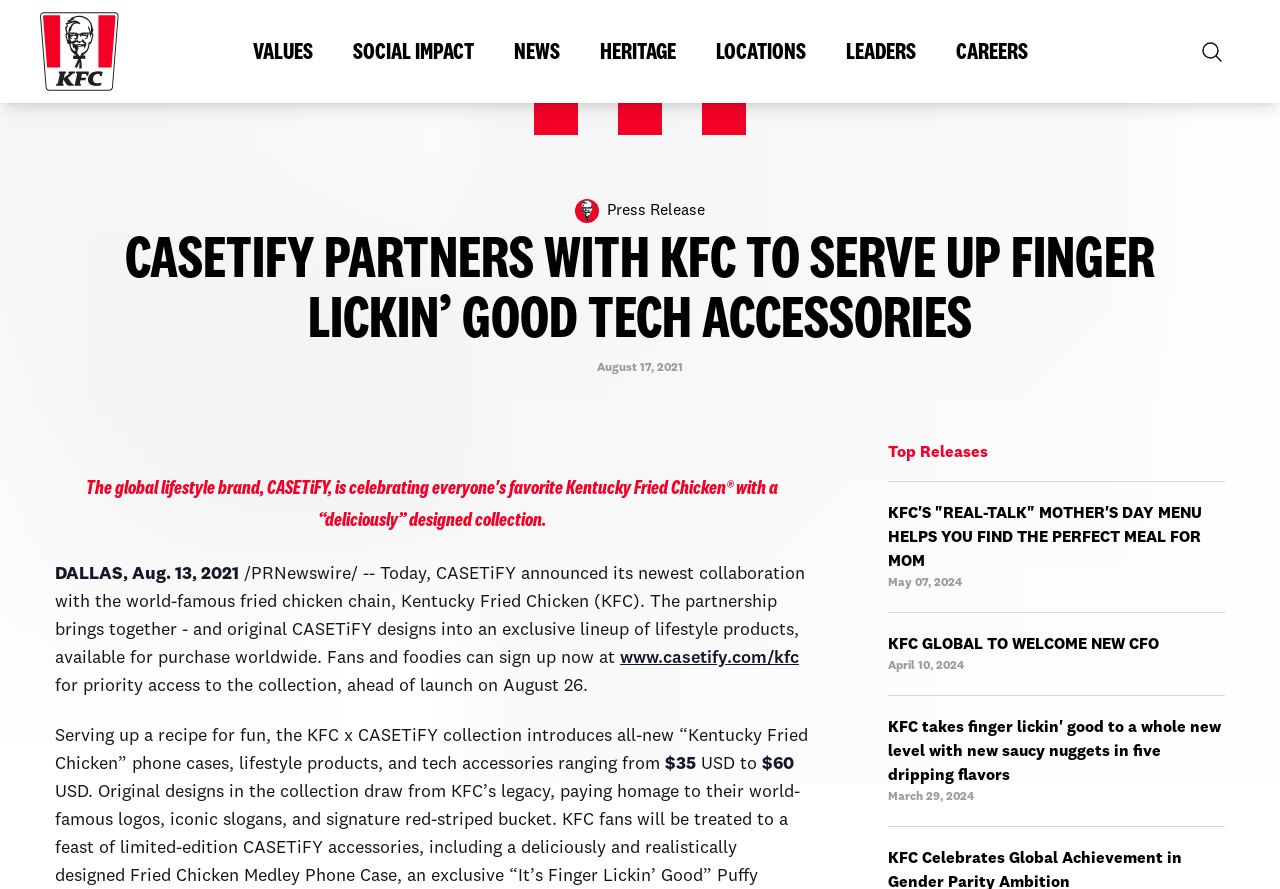Highlight the bounding box coordinates of the element that should be clicked to carry out the following instruction: "read the latest news about Anime". The coordinates must be given as four float numbers ranging from 0 to 1, i.e., [left, top, right, bottom].

None